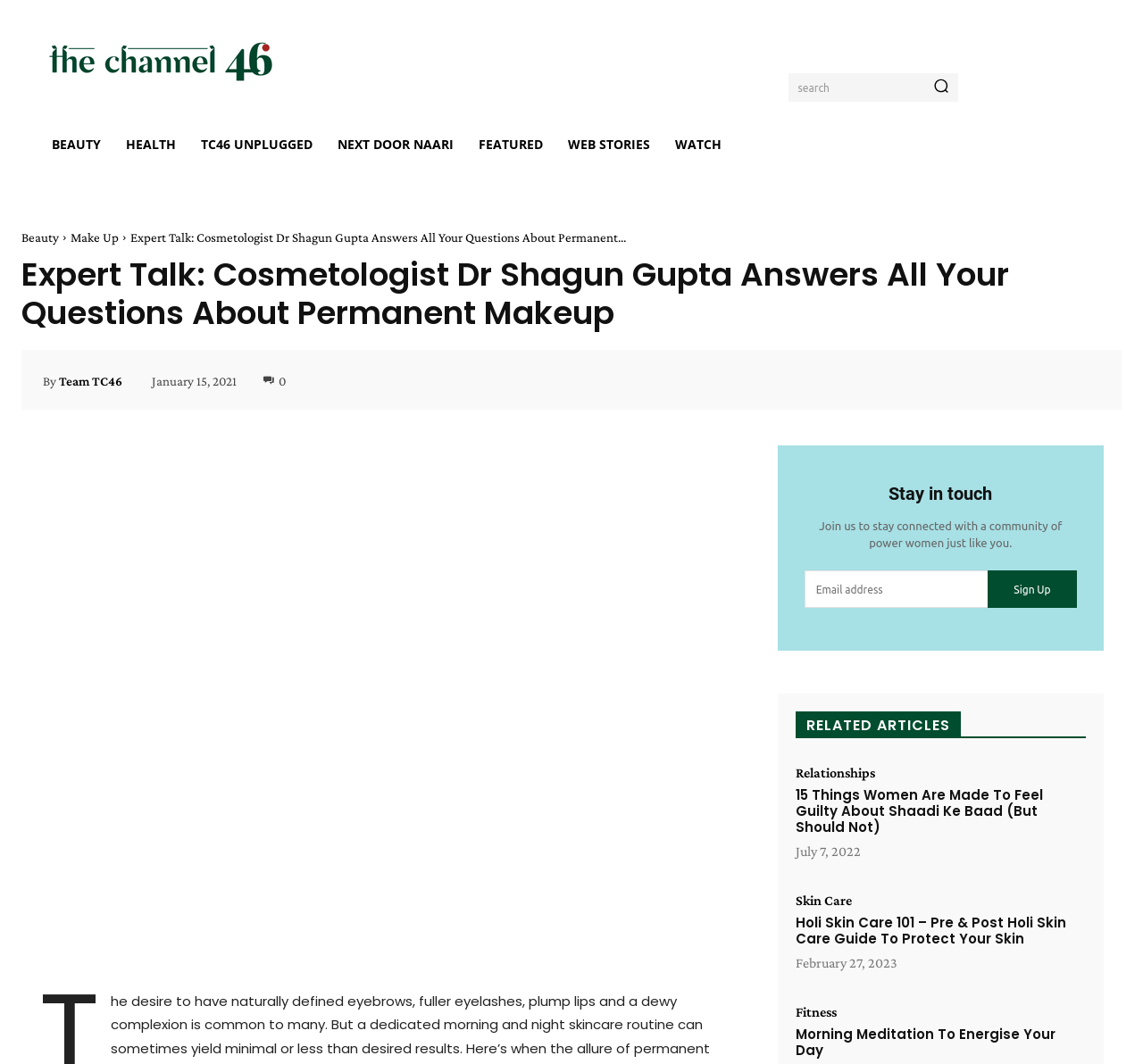What is the name of the digital destination?
Look at the image and answer the question with a single word or phrase.

The Channel 46